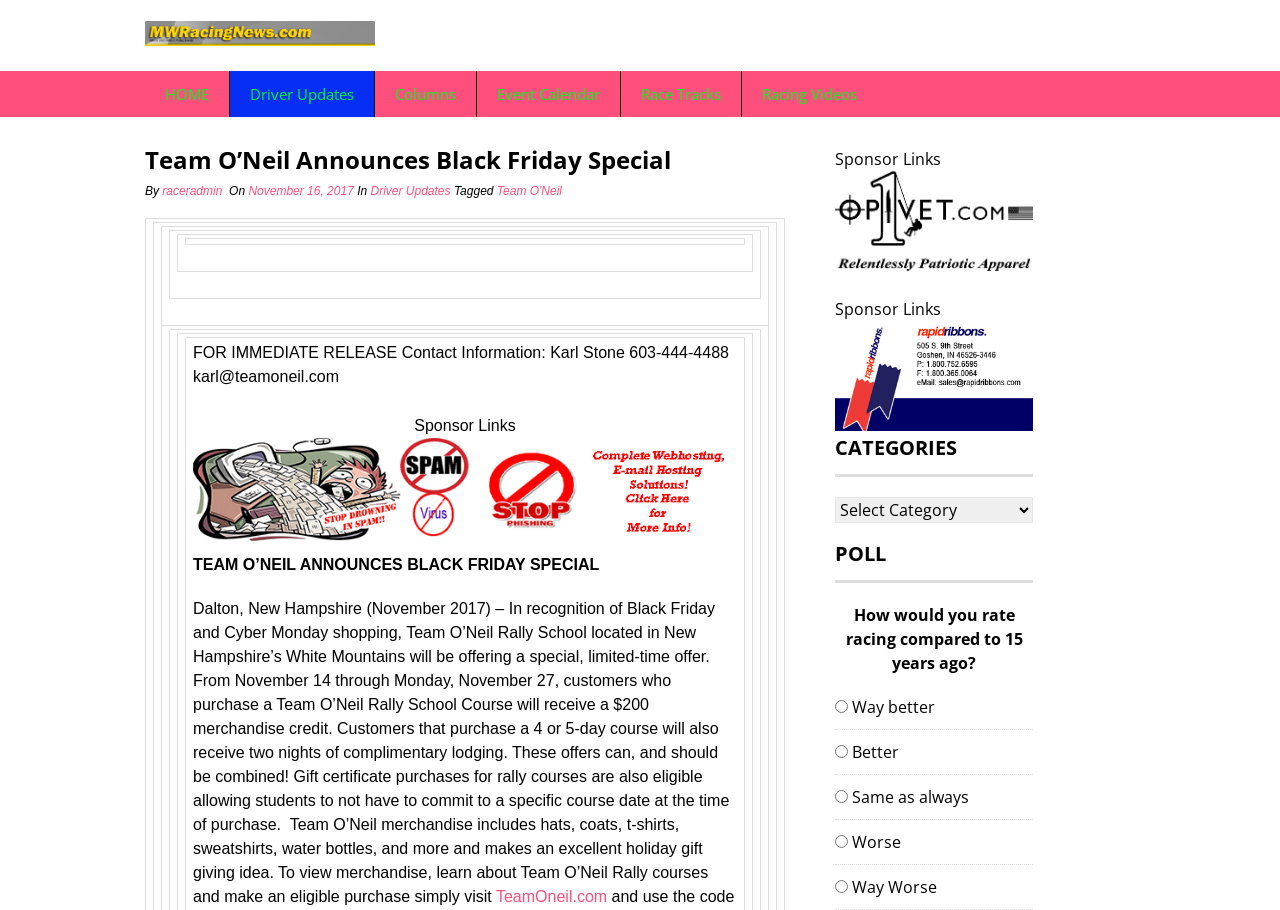Generate a comprehensive caption for the webpage you are viewing.

This webpage is about Midwest Racing News, with a focus on a specific article titled "Team O'Neil Announces Black Friday Special". At the top left, there is a link to skip to the content. Below that, there is a heading with the website's name and a brief description of the types of racing news it covers.

The main navigation menu is located at the top, with links to different sections of the website, including "HOME", "Driver Updates", "Columns", "Event Calendar", "Race Tracks", and "Racing Videos". 

The main article is displayed below the navigation menu, with a heading that matches the title of the webpage. The article is written by "raceradmin" and was published on November 16, 2017. It is categorized under "Driver Updates" and is tagged with "Team O'Neil".

To the right of the article, there is a section with a table containing some information, but the exact content is not clear. Below that, there are several links, including one to "TeamOneil.com".

Further down the page, there are sections for "Sponsor Links", "CATEGORIES", and "POLL". The "POLL" section asks users to rate how they think racing has changed over the past 15 years, with options ranging from "Way better" to "Way Worse".